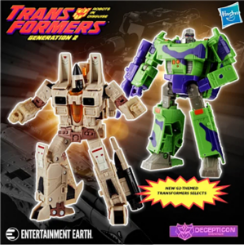Generate a comprehensive description of the image.

The image features two action figures from the popular "Transformers" toy line. On the left, a beige and brown figure with jet-like features represents a character known from the series, while on the right, a green and purple figure embodies a classic Decepticon look. Both figures display intricate details characteristic of Transformers toys, including mechanical designs and accessories. The backdrop hints at dynamic action, capturing the essence of their transformation abilities. The image is branded with the "Transformers" logo, highlighting its connection to the beloved franchise. Additionally, a prominent label indicates their new ID-themed transformation sets, enticing fans and collectors alike. The overall design reflects the fusion of nostalgia and modern play features, appealing to both longtime enthusiasts and new audiences.